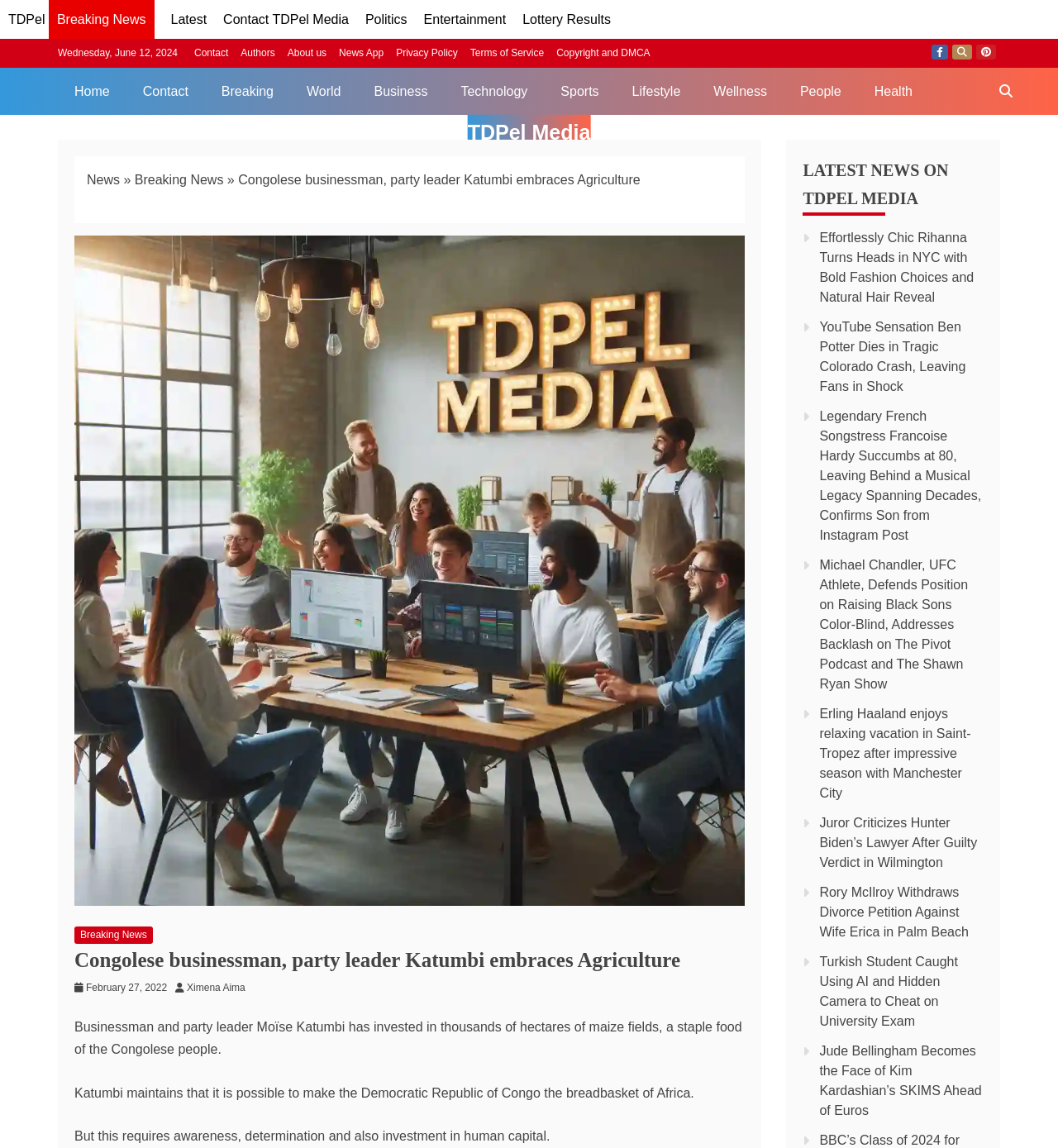Identify the bounding box coordinates for the element you need to click to achieve the following task: "View the Privacy Policy". The coordinates must be four float values ranging from 0 to 1, formatted as [left, top, right, bottom].

None